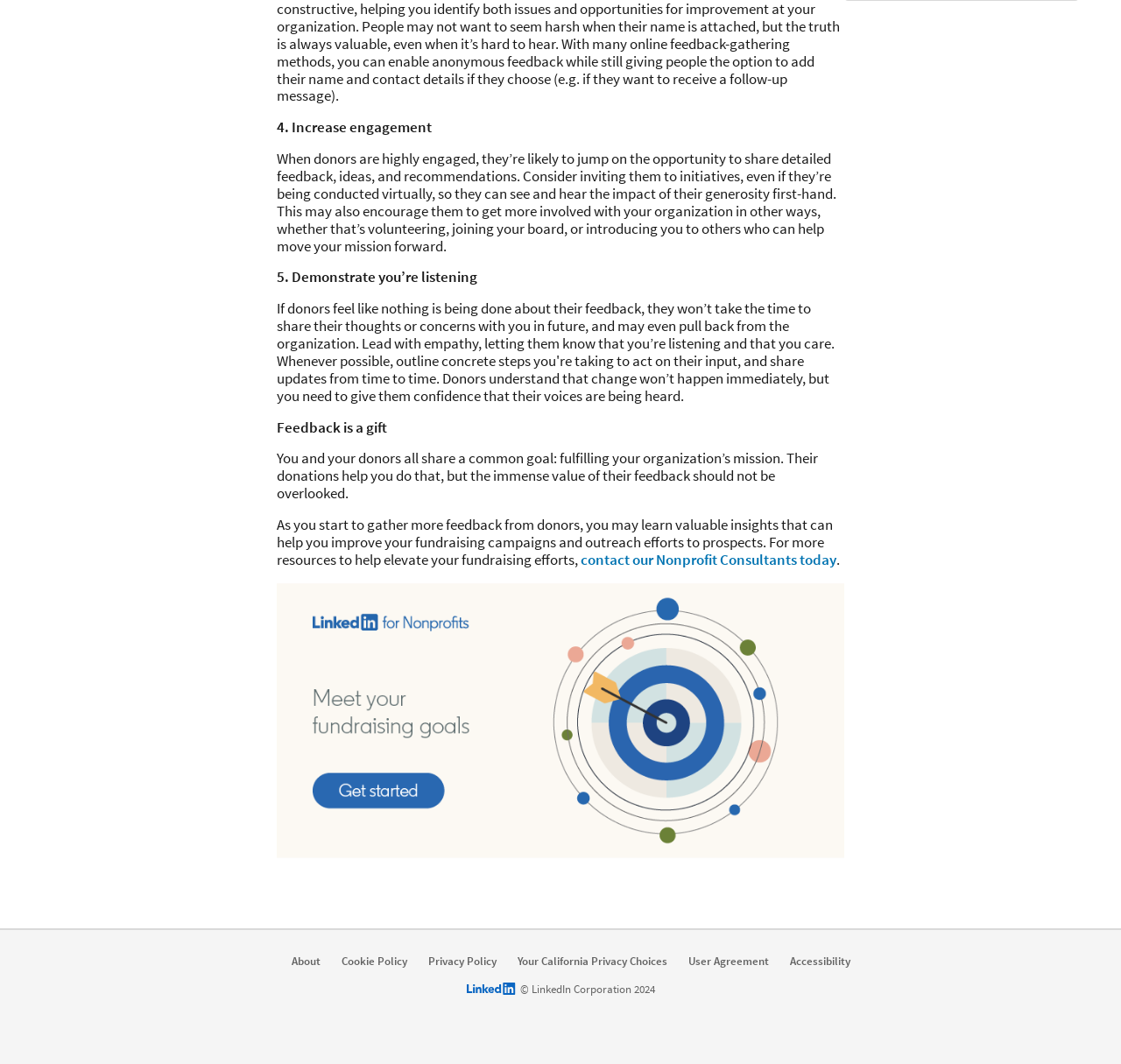What is the copyright year of the webpage?
Answer with a single word or phrase, using the screenshot for reference.

2024